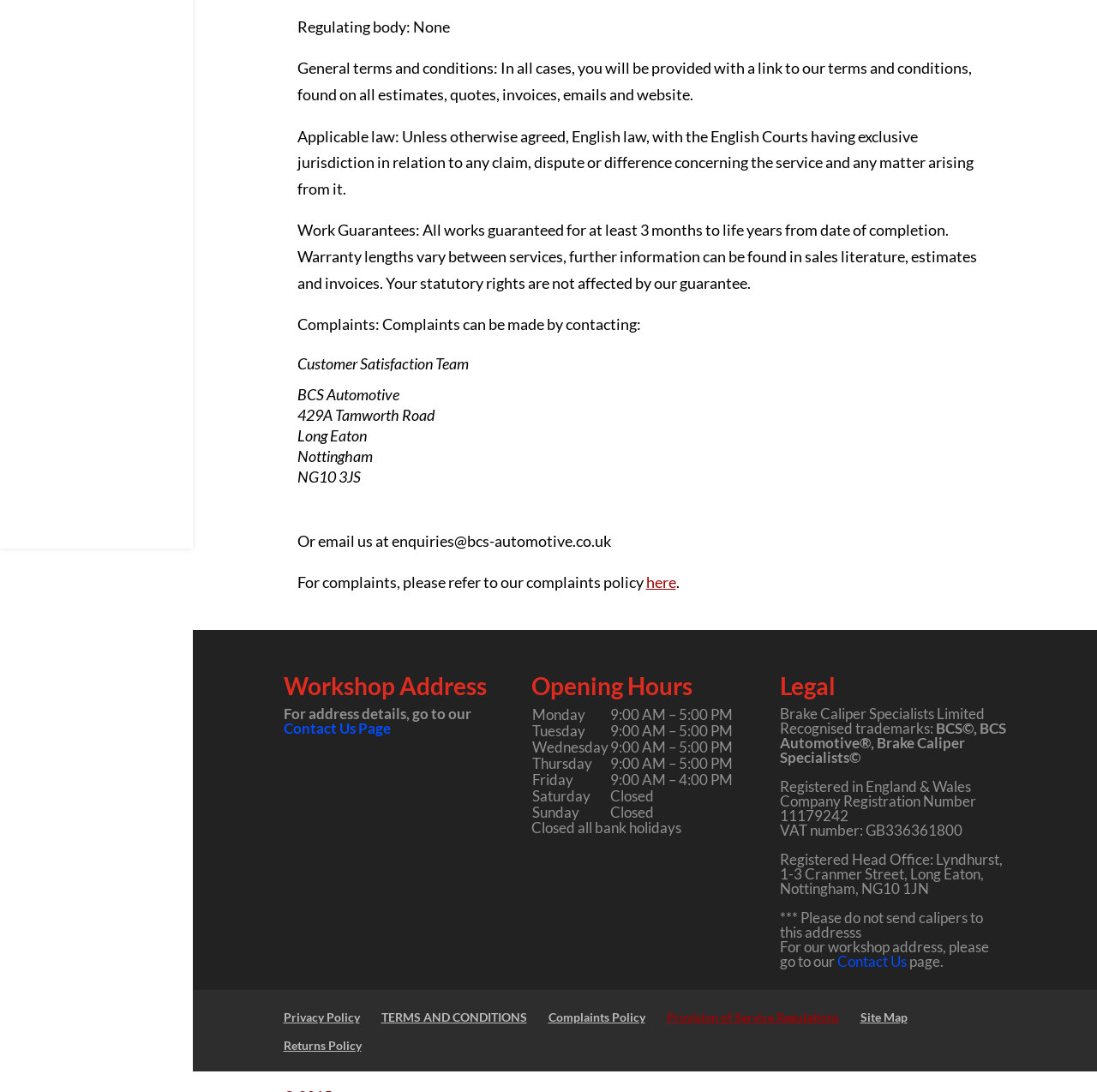Predict the bounding box of the UI element based on the description: "Provision of Service Regulations". The coordinates should be four float numbers between 0 and 1, formatted as [left, top, right, bottom].

[0.607, 0.925, 0.764, 0.938]